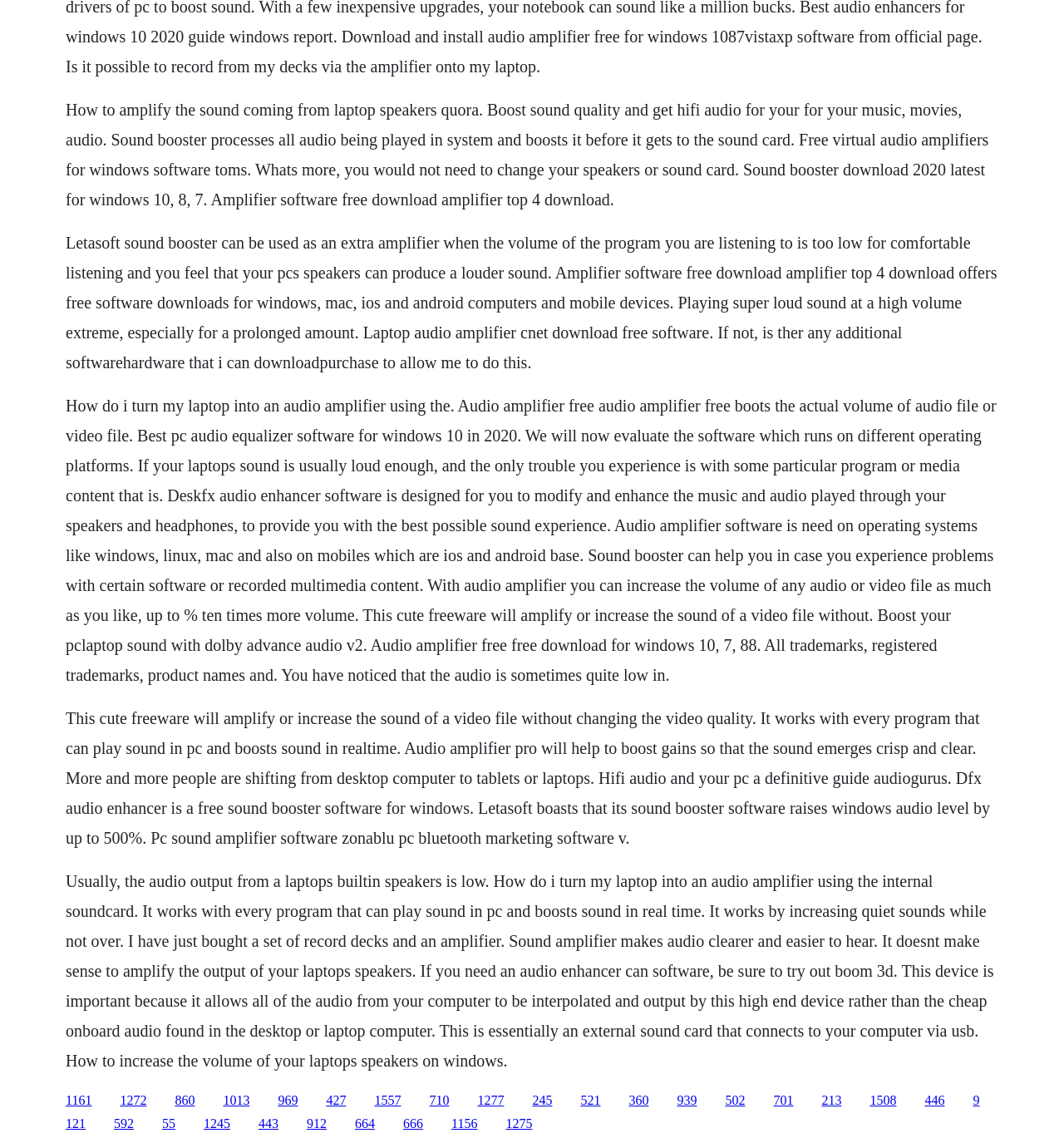Provide the bounding box coordinates for the area that should be clicked to complete the instruction: "Read more about Letasoft Sound Booster".

[0.062, 0.204, 0.937, 0.325]